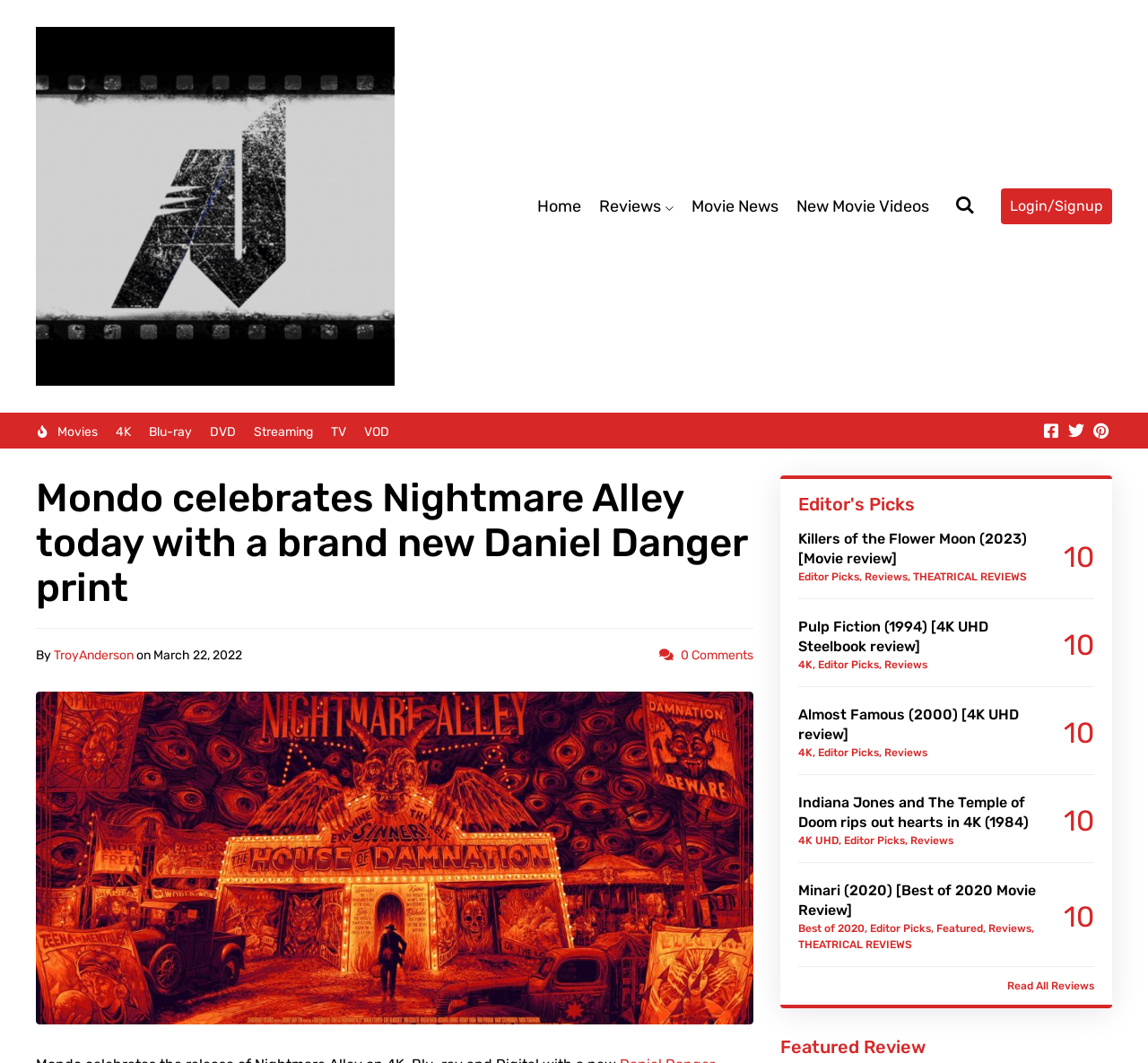Please identify the primary heading of the webpage and give its text content.

Mondo celebrates Nightmare Alley today with a brand new Daniel Danger print